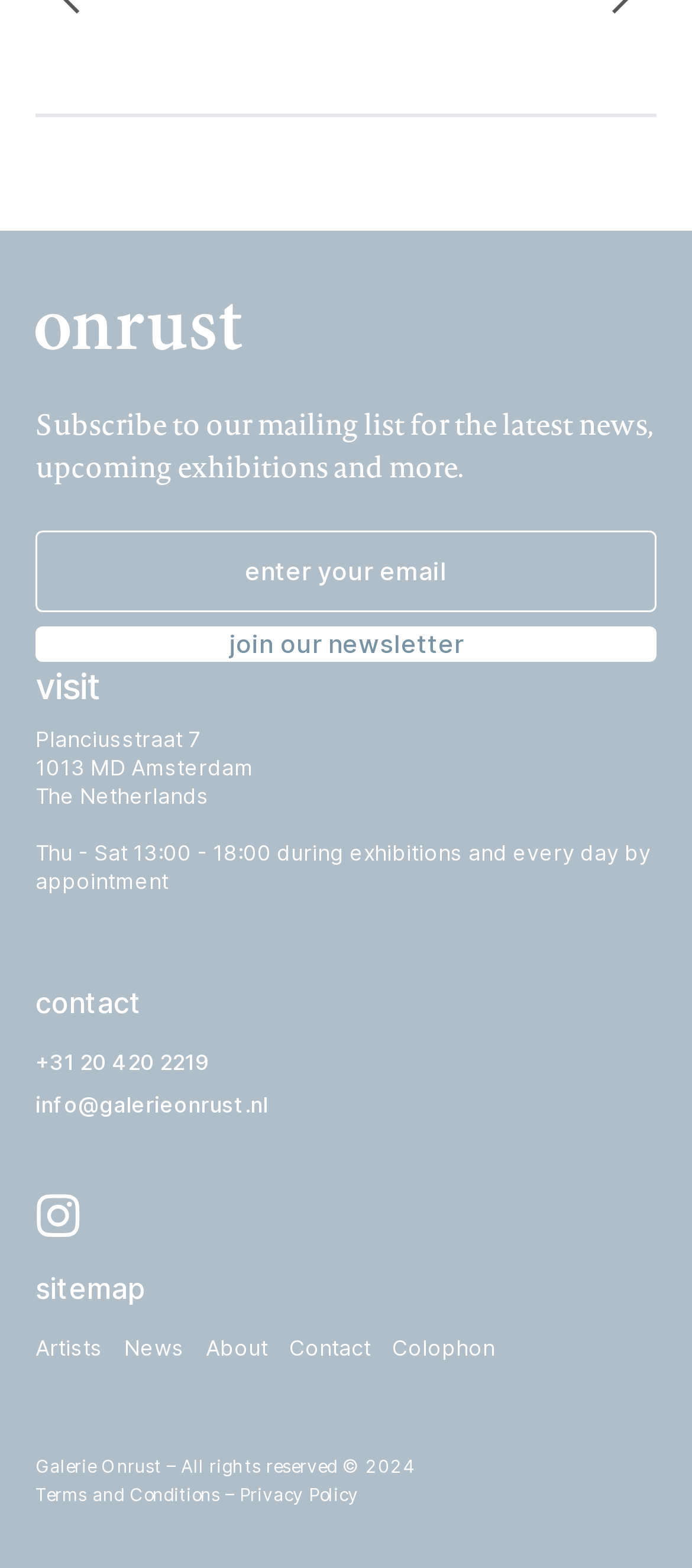What are the opening hours of Galerie Onrust? Observe the screenshot and provide a one-word or short phrase answer.

Thu - Sat 13:00 - 18:00